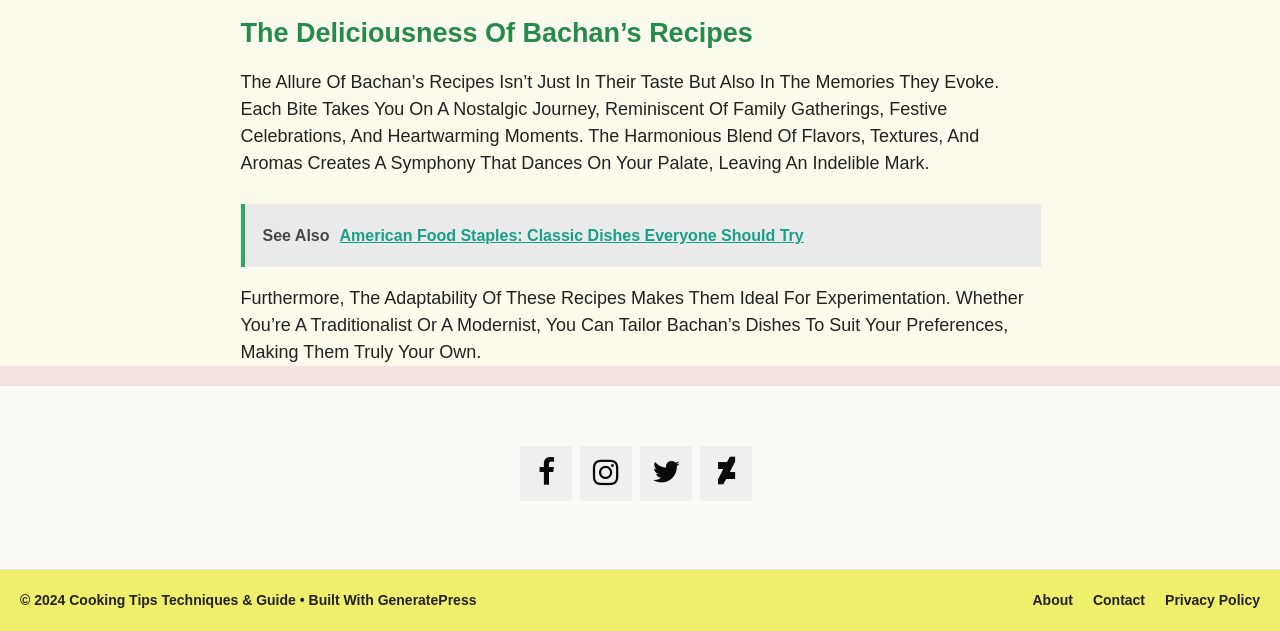Determine the coordinates of the bounding box for the clickable area needed to execute this instruction: "Click on the link to see also American Food Staples".

[0.188, 0.324, 0.813, 0.424]